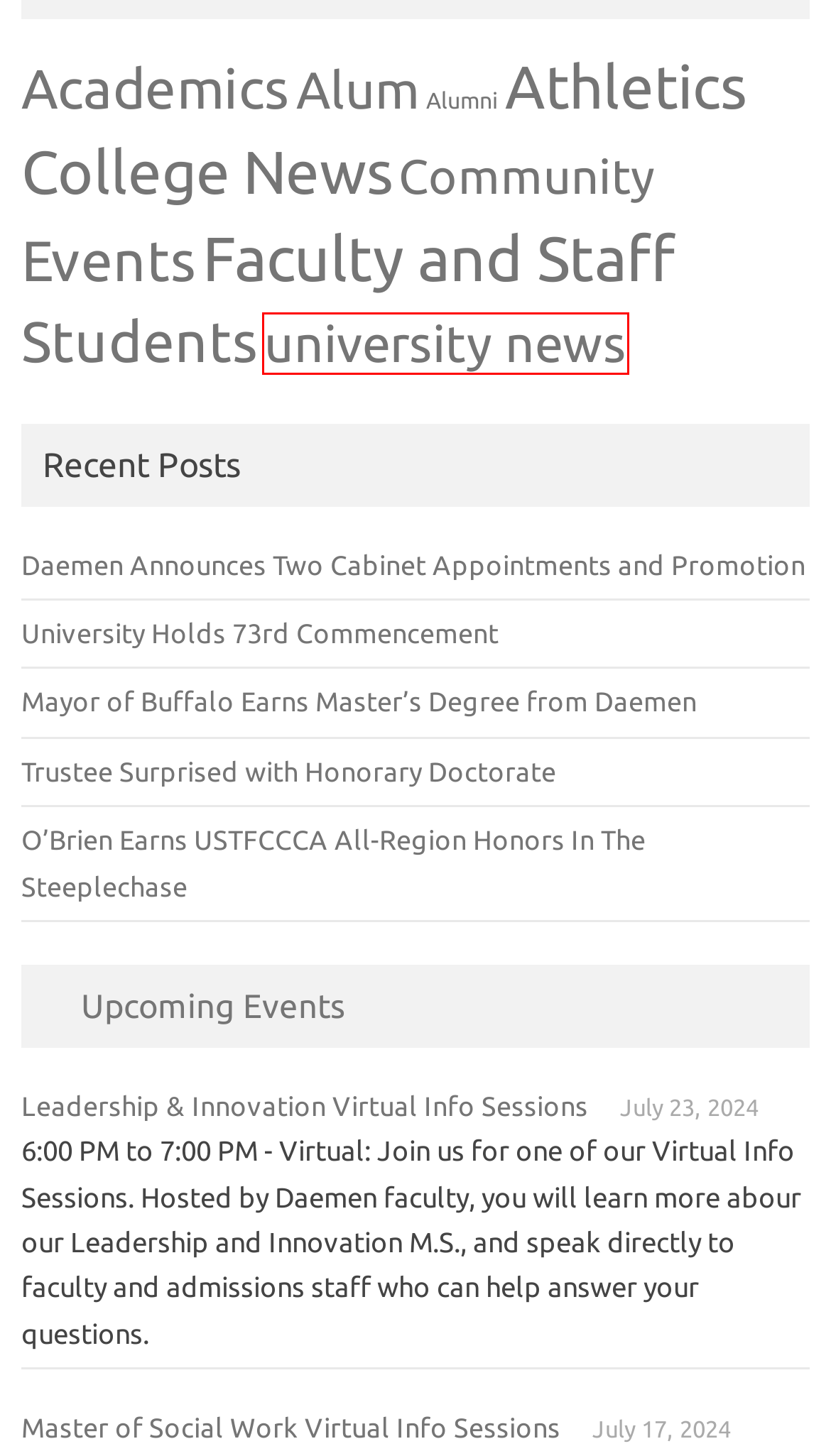Review the webpage screenshot and focus on the UI element within the red bounding box. Select the best-matching webpage description for the new webpage that follows after clicking the highlighted element. Here are the candidates:
A. Mayor of Buffalo Earns Master’s Degree from Daemen - Daemen Voice
B. O'Brien Earns USTFCCCA All-Region Honors In The Steeplechase - Daemen University Athletics
C. Alum Archives - Daemen Voice
D. Alumni Archives - Daemen Voice
E. Trustee Surprised with Honorary Doctorate - Daemen Voice
F. university news Archives - Daemen Voice
G. Community Archives - Daemen Voice
H. Students Archives - Daemen Voice

F